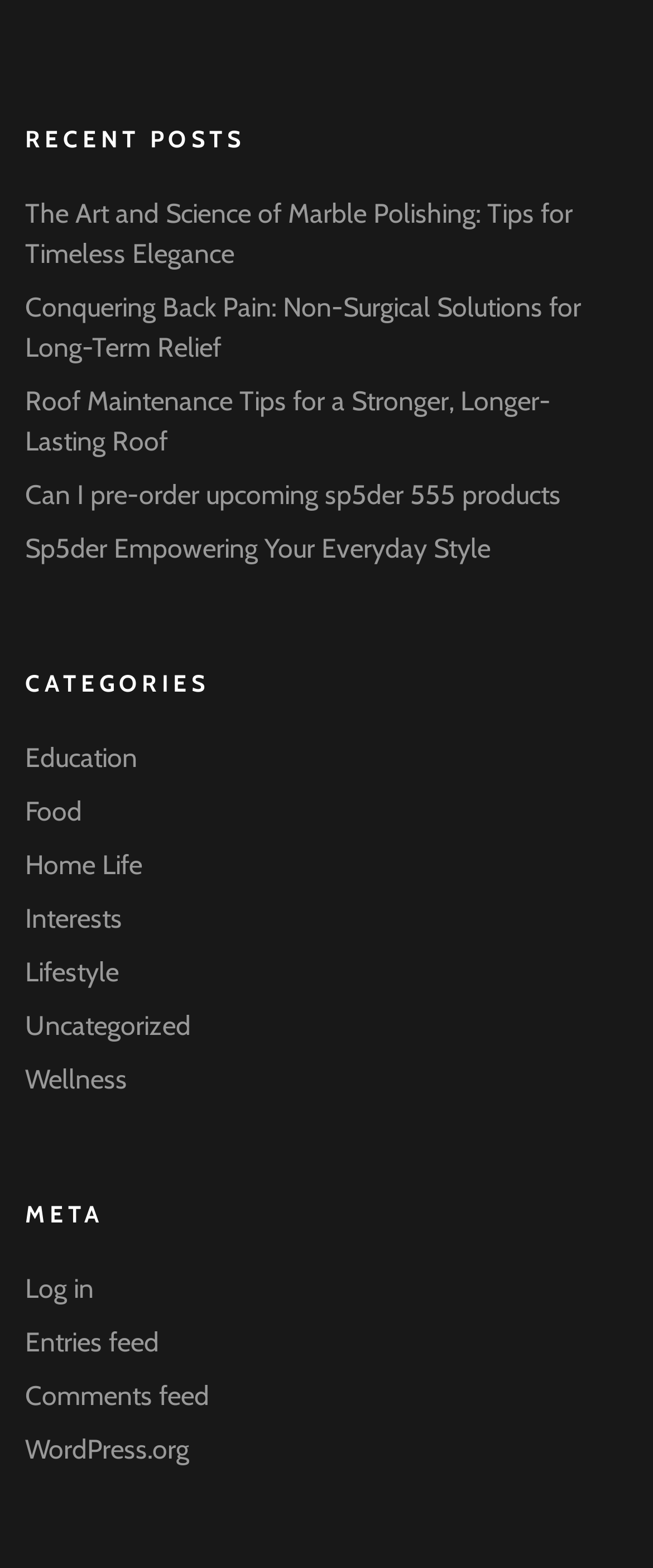From the screenshot, find the bounding box of the UI element matching this description: "WordPress.org". Supply the bounding box coordinates in the form [left, top, right, bottom], each a float between 0 and 1.

[0.038, 0.914, 0.29, 0.934]